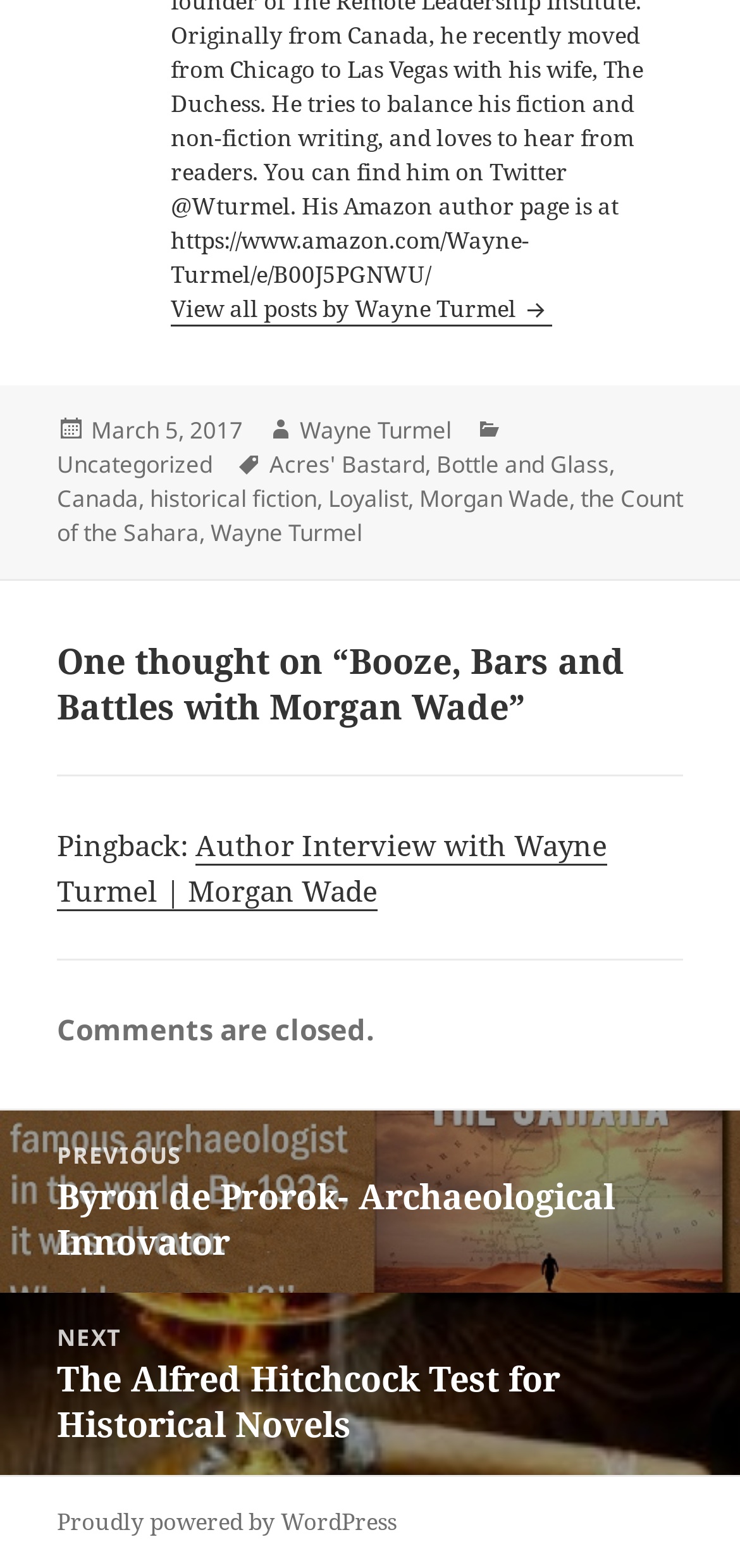Please find the bounding box coordinates of the element's region to be clicked to carry out this instruction: "View the post about Author Interview with Wayne Turmel".

[0.077, 0.527, 0.82, 0.581]